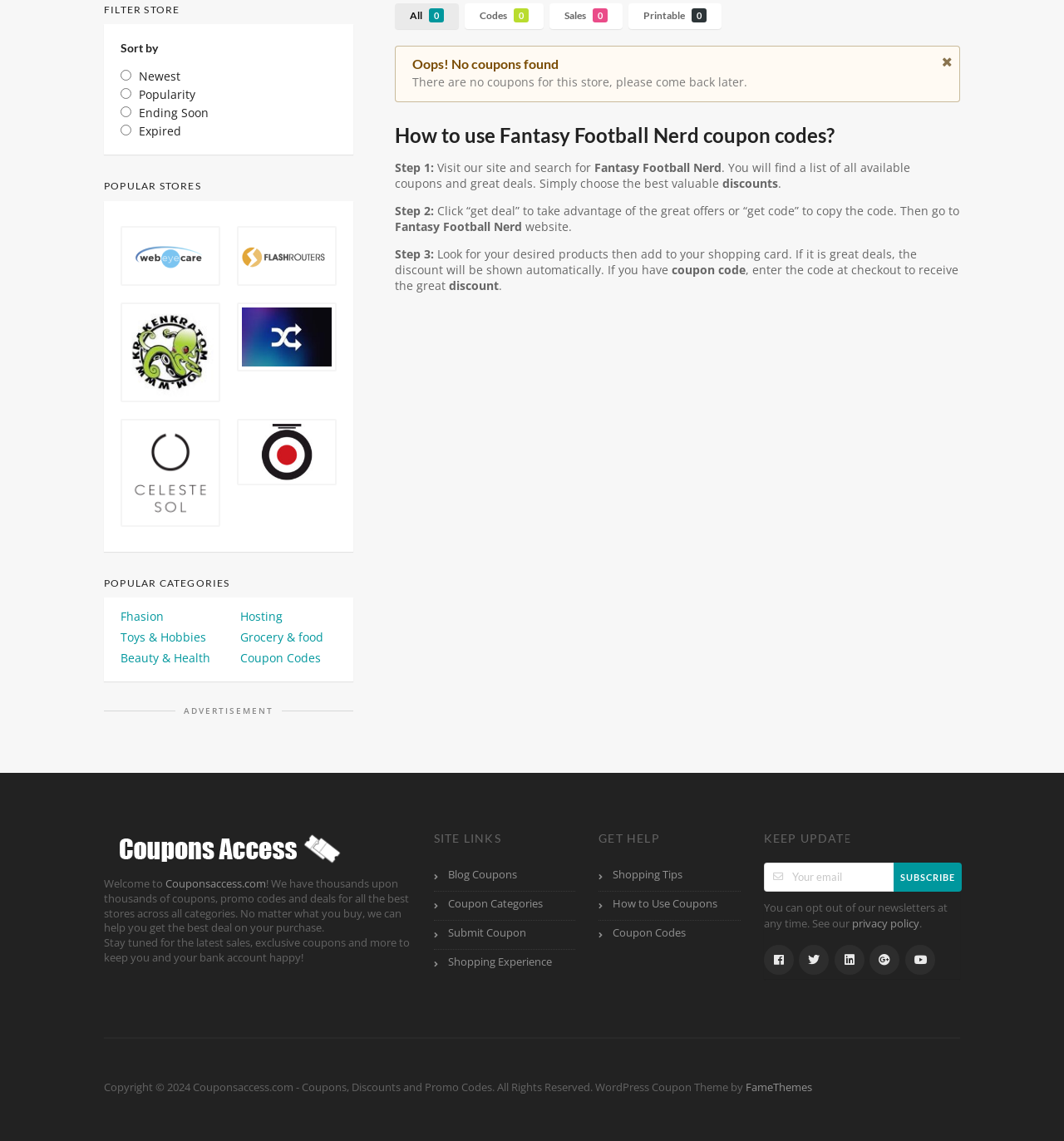Specify the bounding box coordinates (top-left x, top-left y, bottom-right x, bottom-right y) of the UI element in the screenshot that matches this description: All 0

[0.371, 0.003, 0.431, 0.025]